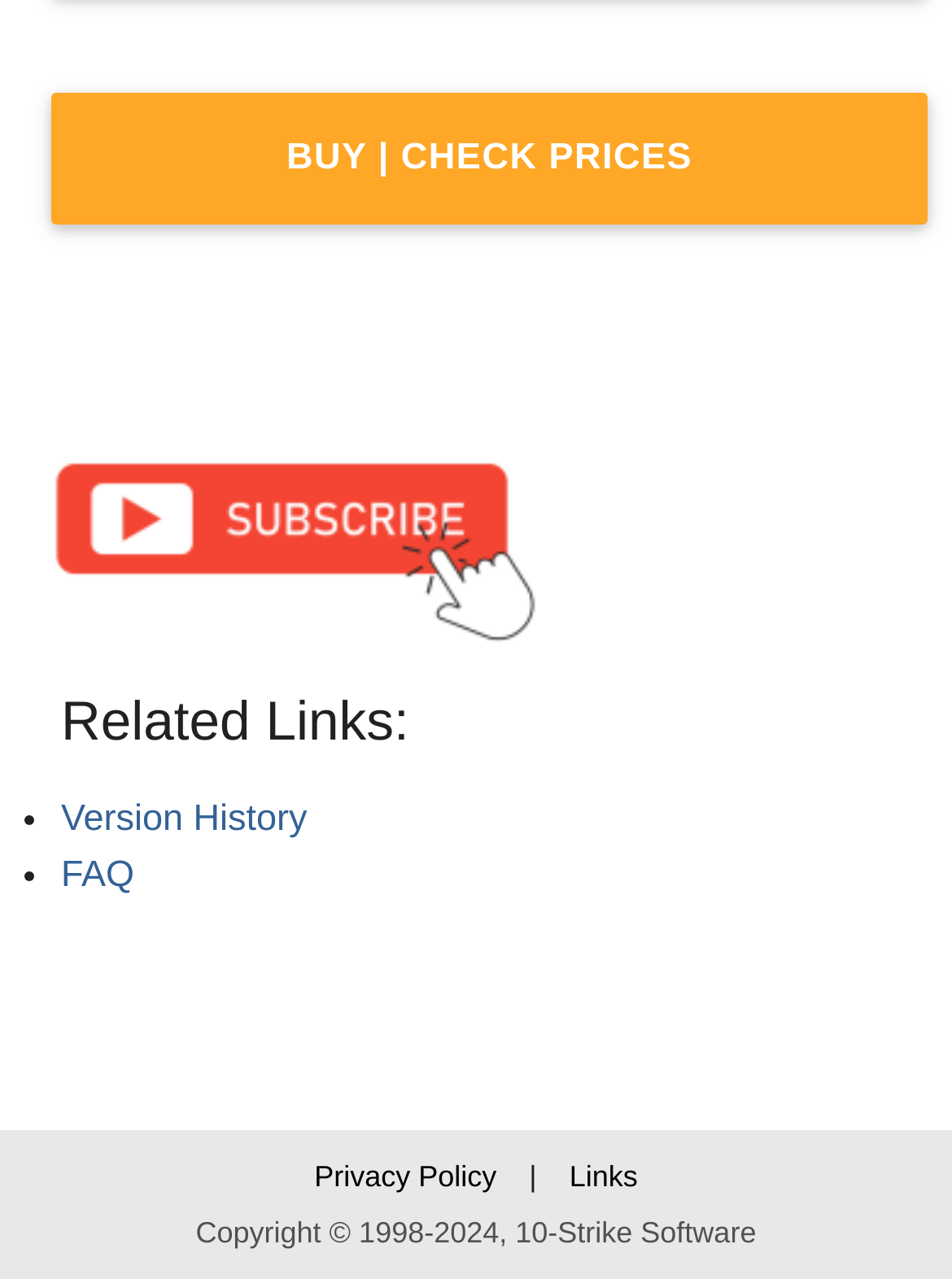Answer this question in one word or a short phrase: What is the last link on the webpage?

Links